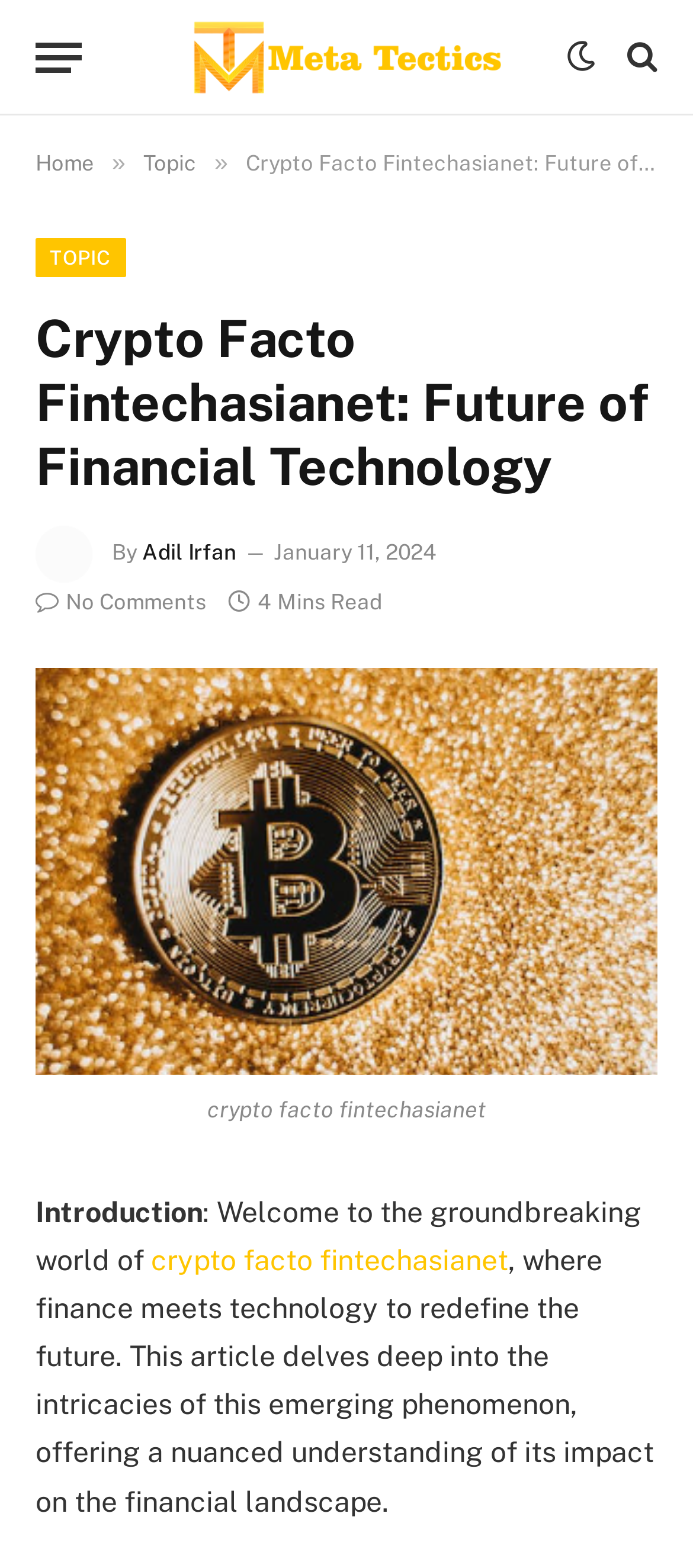Determine the bounding box coordinates of the section I need to click to execute the following instruction: "Read the article by Adil Irfan". Provide the coordinates as four float numbers between 0 and 1, i.e., [left, top, right, bottom].

[0.205, 0.345, 0.341, 0.361]